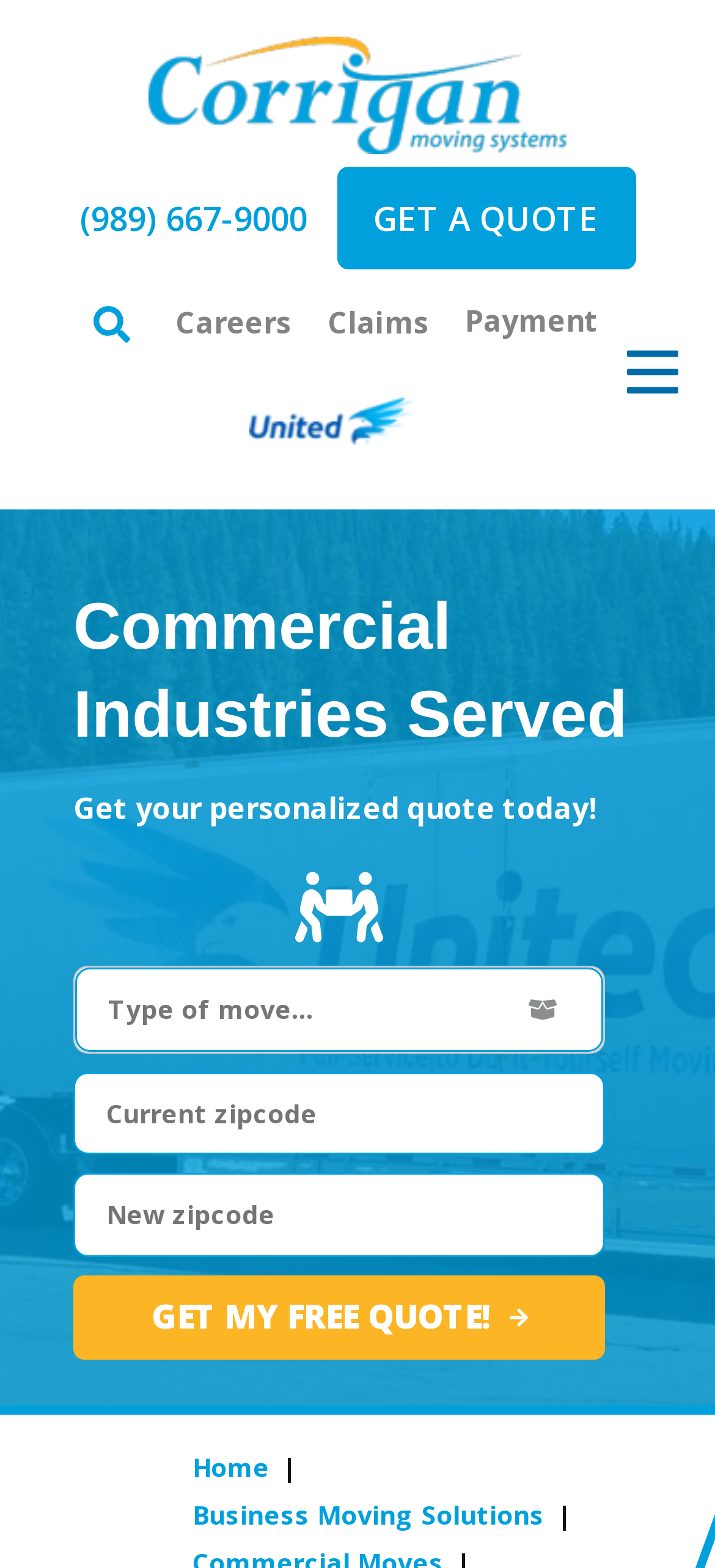Identify the bounding box coordinates necessary to click and complete the given instruction: "Expand menu".

[0.885, 0.029, 0.974, 0.083]